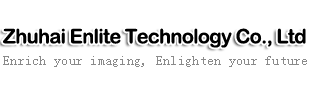Give an elaborate caption for the image.

The image showcases the logo and tagline of Zhuhai Enlite Technology Co., Ltd. prominently displayed. The company's name, "Zhuhai Enlite Technology Co., Ltd," is presented in bold, modern typography, conveying a sense of professionalism and technological innovation. Beneath the name, the motivational tagline reads, "Enrich your imaging, Enlighten your future," emphasizing the company's commitment to advancing imaging technology and inspiring progress through its offerings. The overall design is clean and visually appealing, aligning with the high-tech industry in which the company operates.